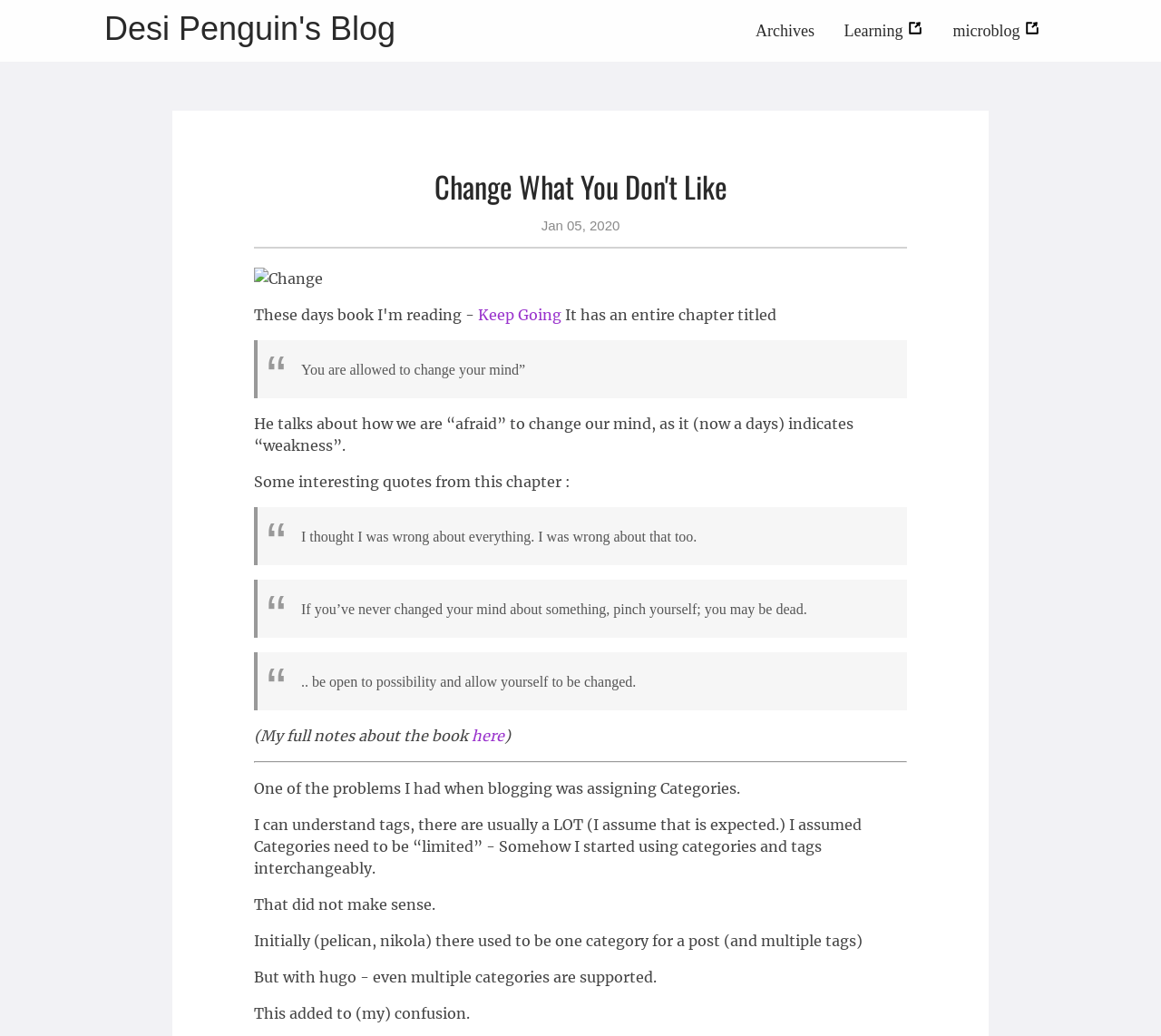What is the blogger's issue with categories?
Offer a detailed and exhaustive answer to the question.

The blogger had an issue with assigning categories to their blog posts, as they were initially using categories and tags interchangeably, which did not make sense, as mentioned in the text 'One of the problems I had when blogging was assigning Categories. I can understand tags, there are usually a LOT (I assume that is expected.) I assumed Categories need to be “limited” - Somehow I started using categories and tags interchangeably. That did not make sense'.